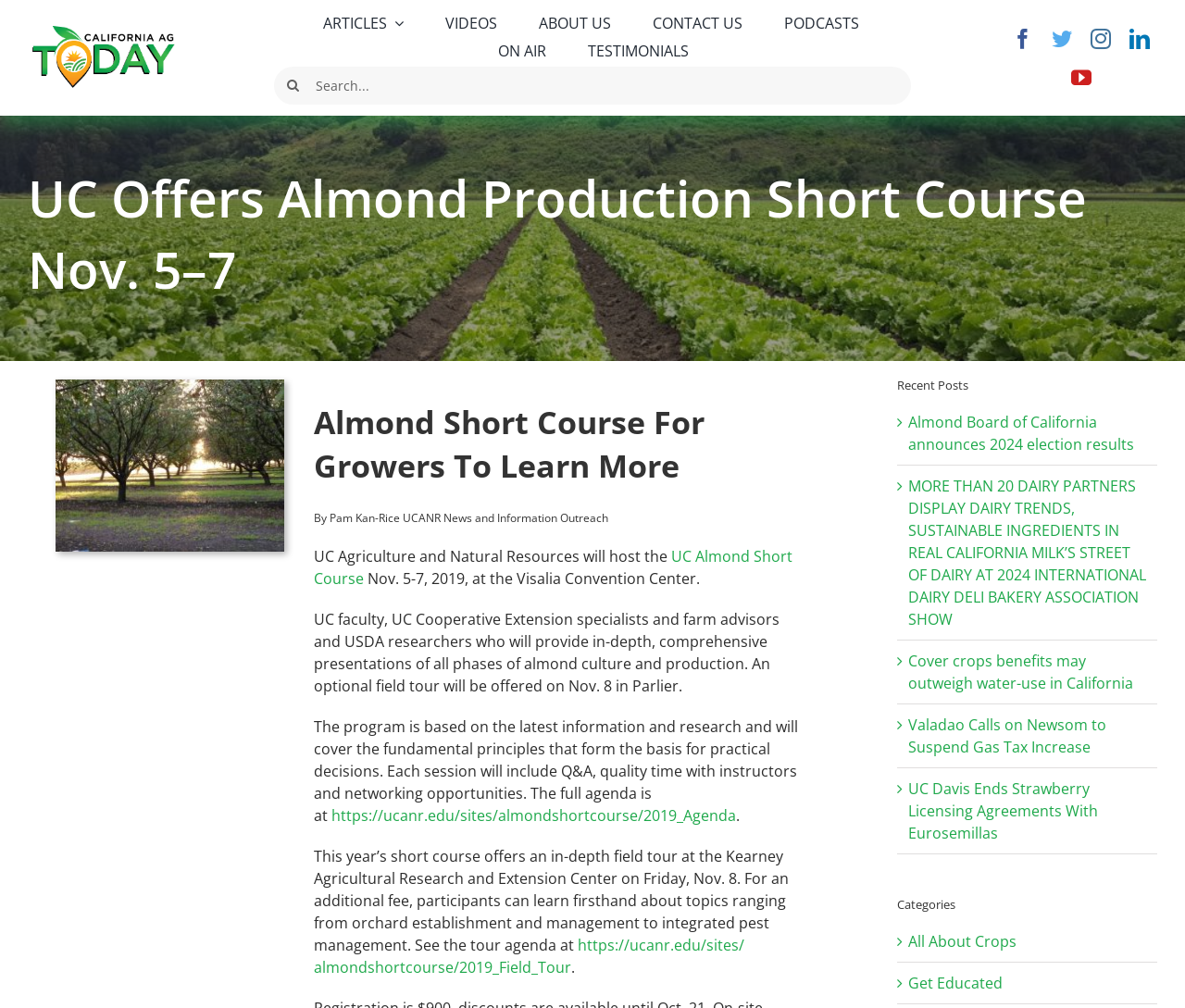Provide the bounding box coordinates of the area you need to click to execute the following instruction: "Search for articles".

[0.23, 0.064, 0.77, 0.106]